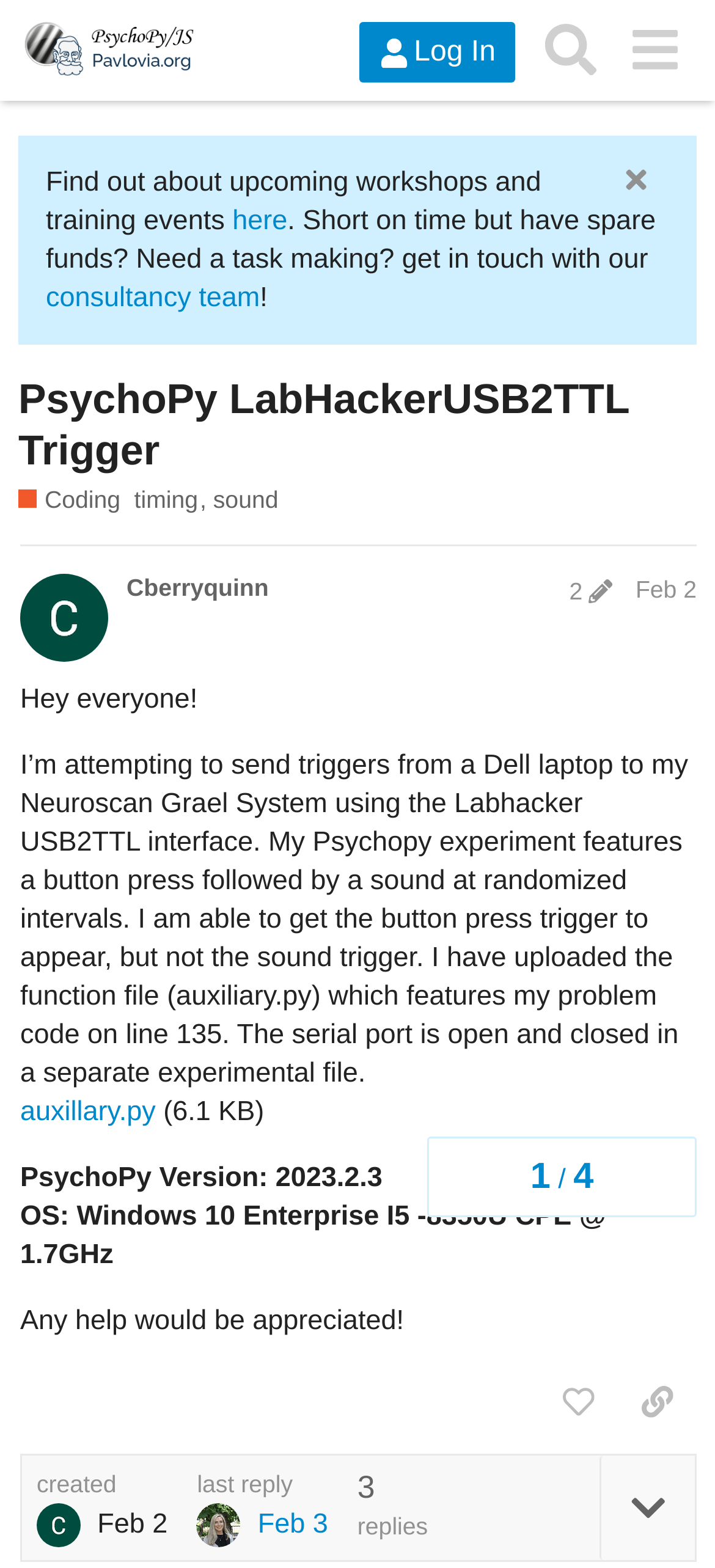Please identify the bounding box coordinates of the clickable area that will fulfill the following instruction: "Click the Log In button". The coordinates should be in the format of four float numbers between 0 and 1, i.e., [left, top, right, bottom].

[0.502, 0.015, 0.721, 0.053]